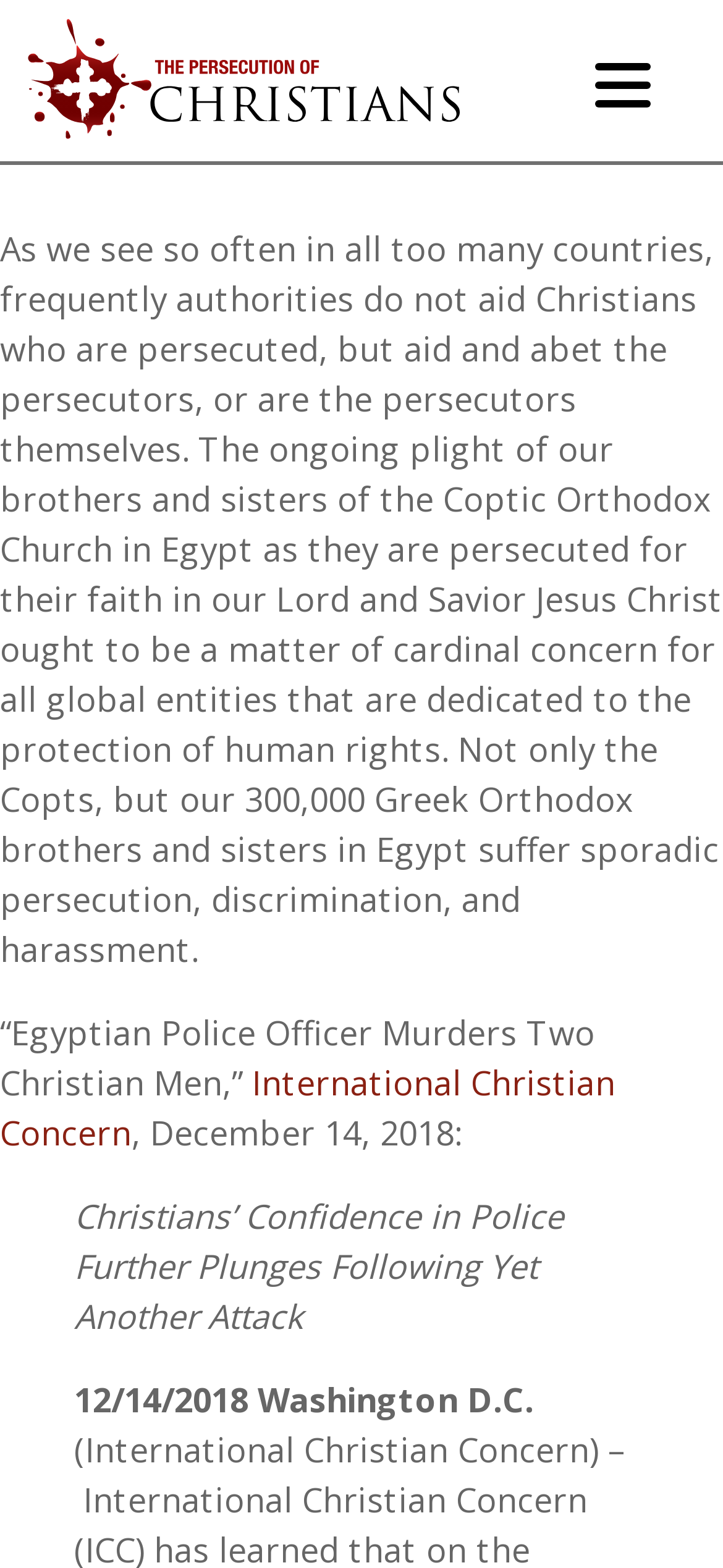Based on the description "International Christian Concern", find the bounding box of the specified UI element.

[0.0, 0.676, 0.851, 0.736]